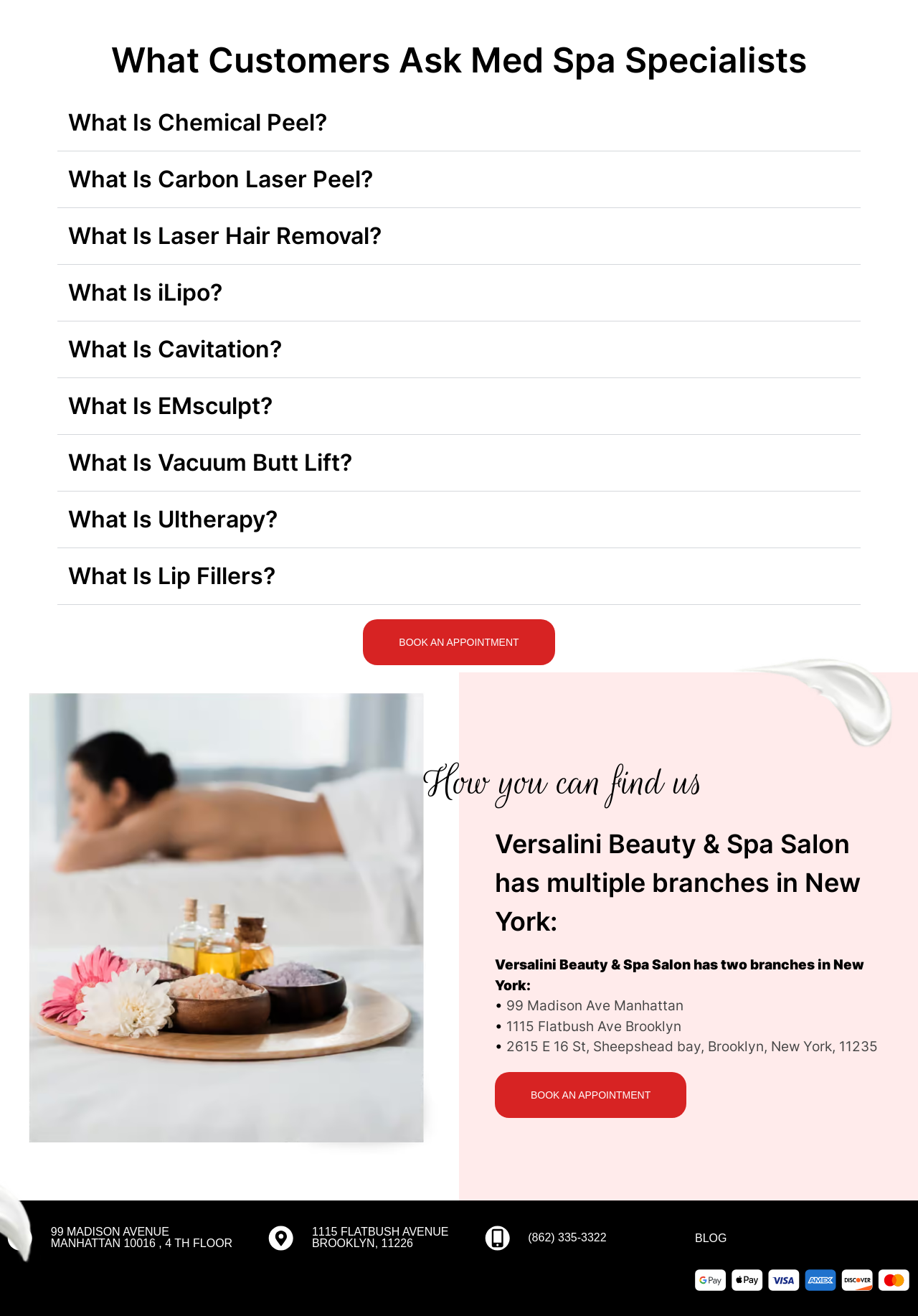What is the purpose of the button 'BOOK AN APPOINTMENT'?
Examine the image and give a concise answer in one word or a short phrase.

To book an appointment